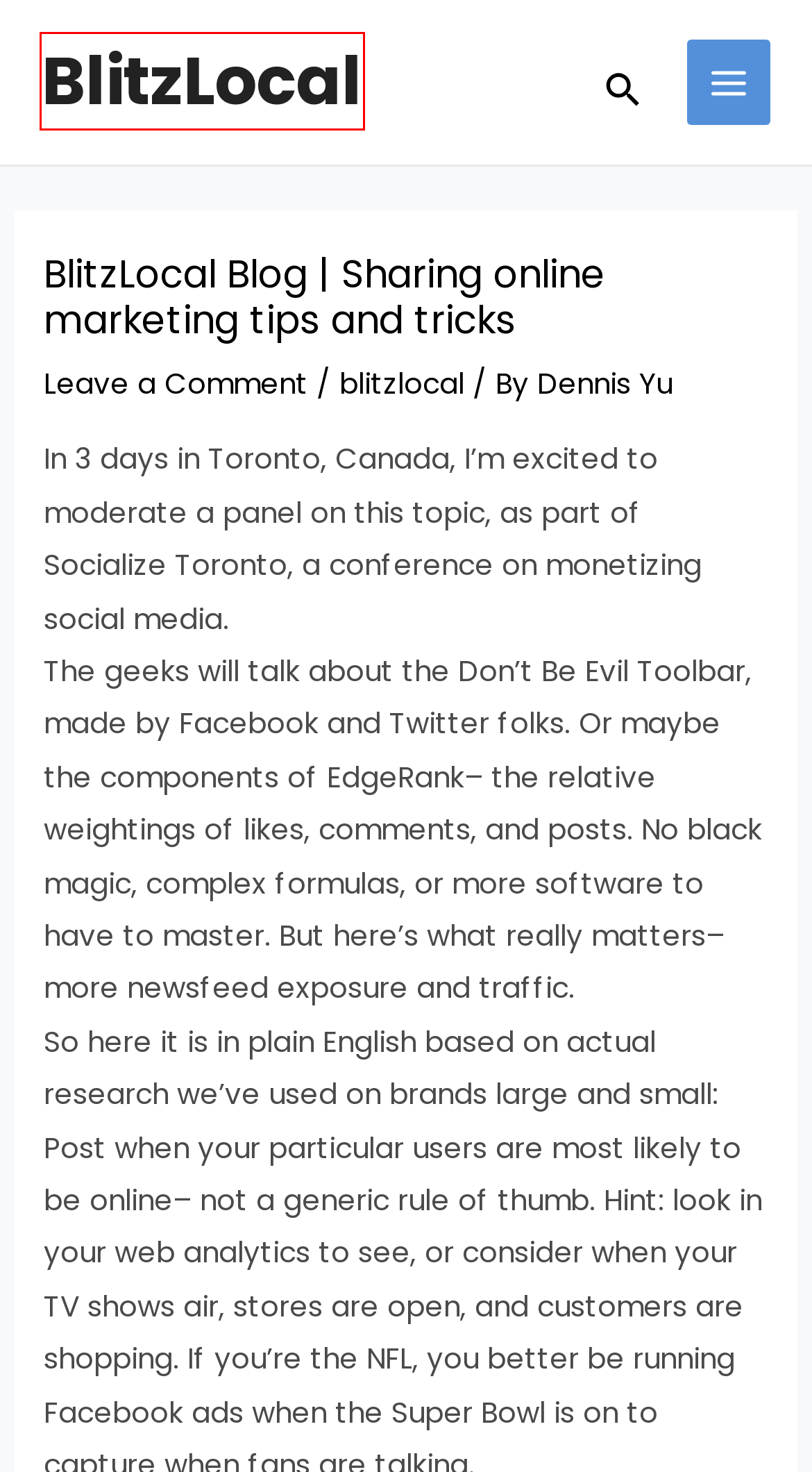You see a screenshot of a webpage with a red bounding box surrounding an element. Pick the webpage description that most accurately represents the new webpage after interacting with the element in the red bounding box. The options are:
A. engagement marketing | BlitzLocal - BlitzLocal
B. Dennis Yu - BlitzLocal
C. blitzlocal - BlitzLocal
D. Article Submission Guidelines - BlitzLocal
E. Hello world! - BlitzLocal
F. Testimonial - BlitzLocal
G. Blog - BlitzLocal
H. Home - BlitzLocal

H